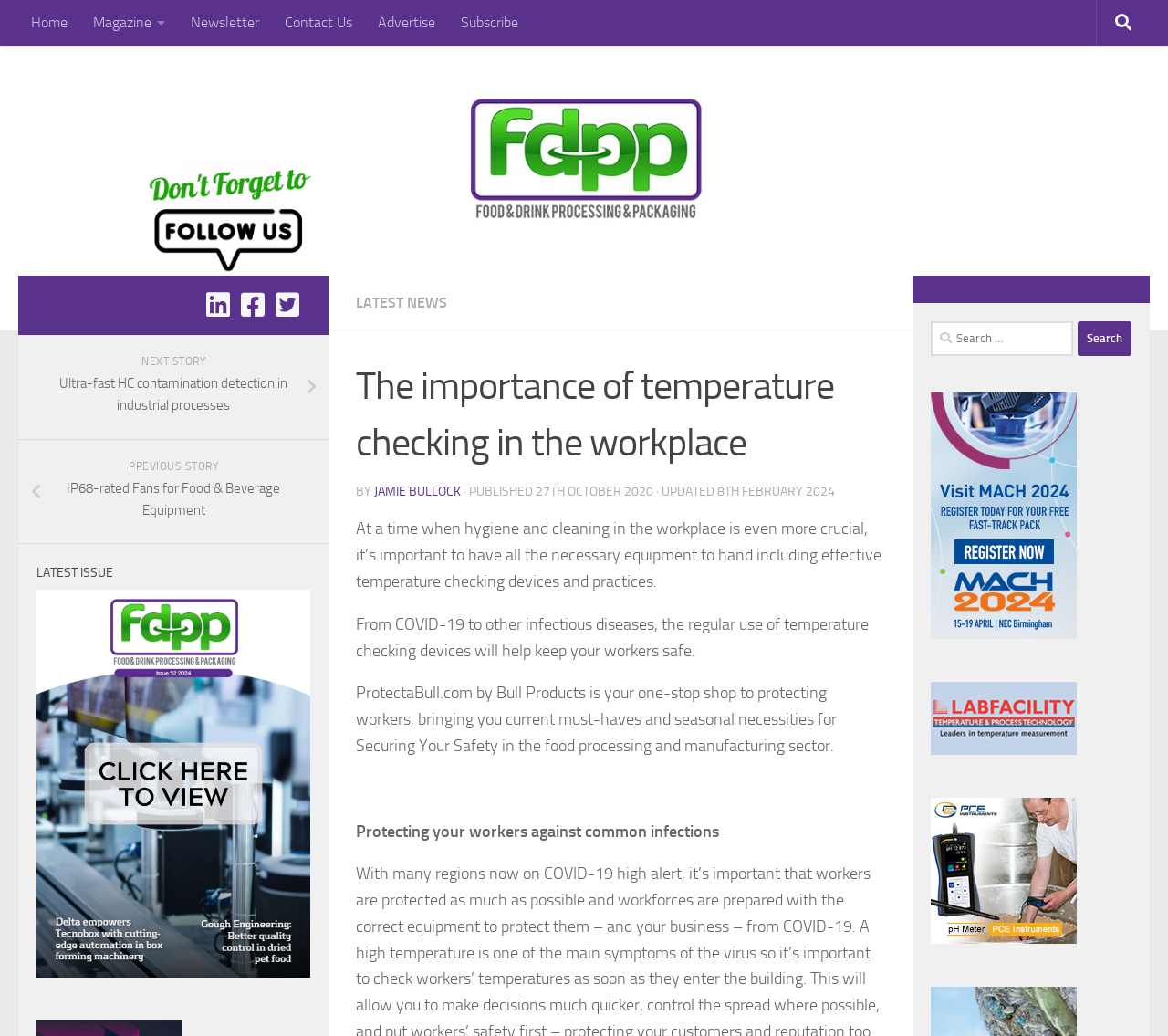What is the purpose of ProtectaBull.com?
Provide a detailed answer to the question using information from the image.

According to the webpage, ProtectaBull.com is a one-stop shop for protecting workers, providing necessary equipment and practices for securing safety in the food processing and manufacturing sector.